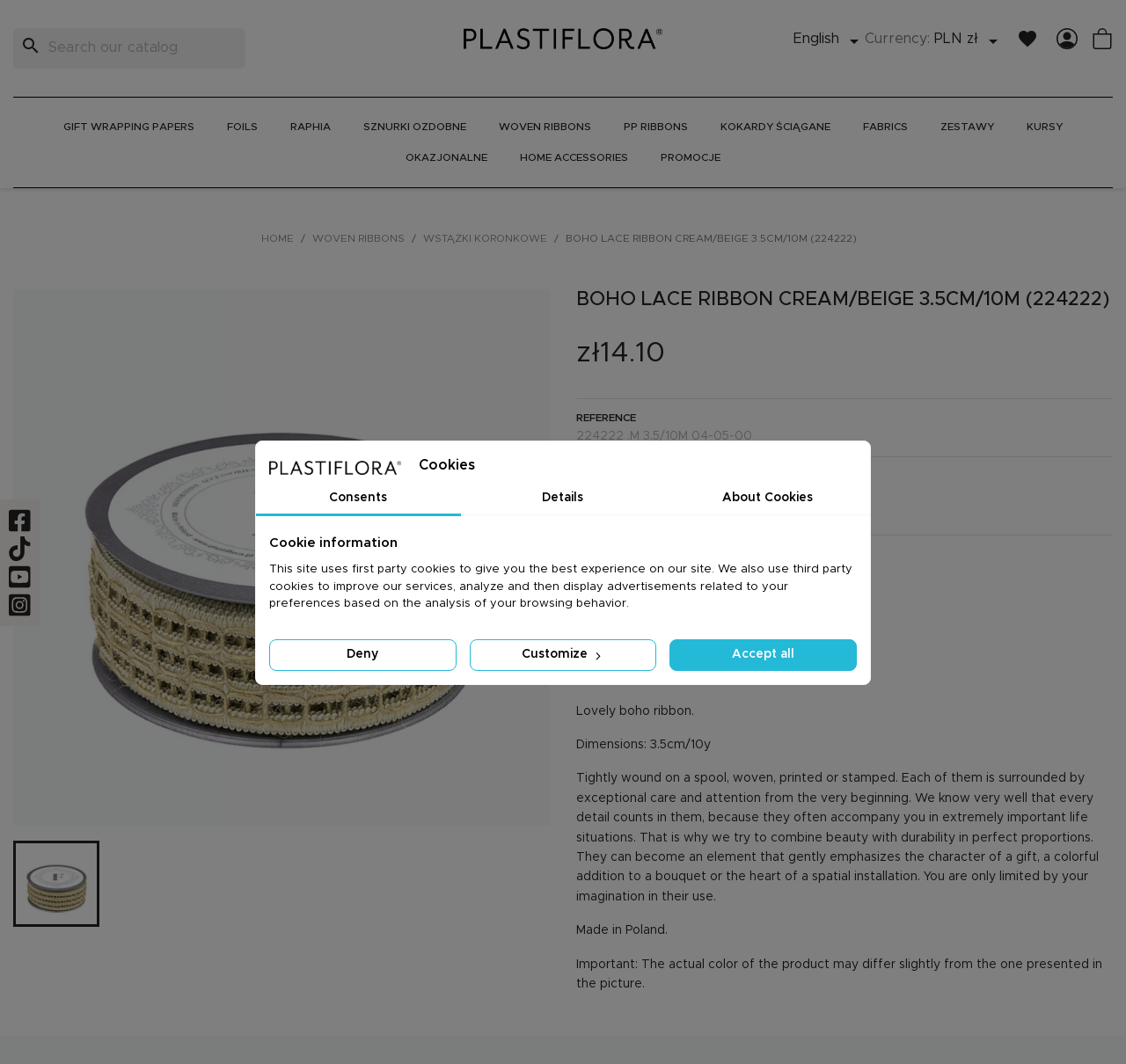Find the bounding box coordinates of the clickable element required to execute the following instruction: "View cart". Provide the coordinates as four float numbers between 0 and 1, i.e., [left, top, right, bottom].

[0.97, 0.026, 0.988, 0.048]